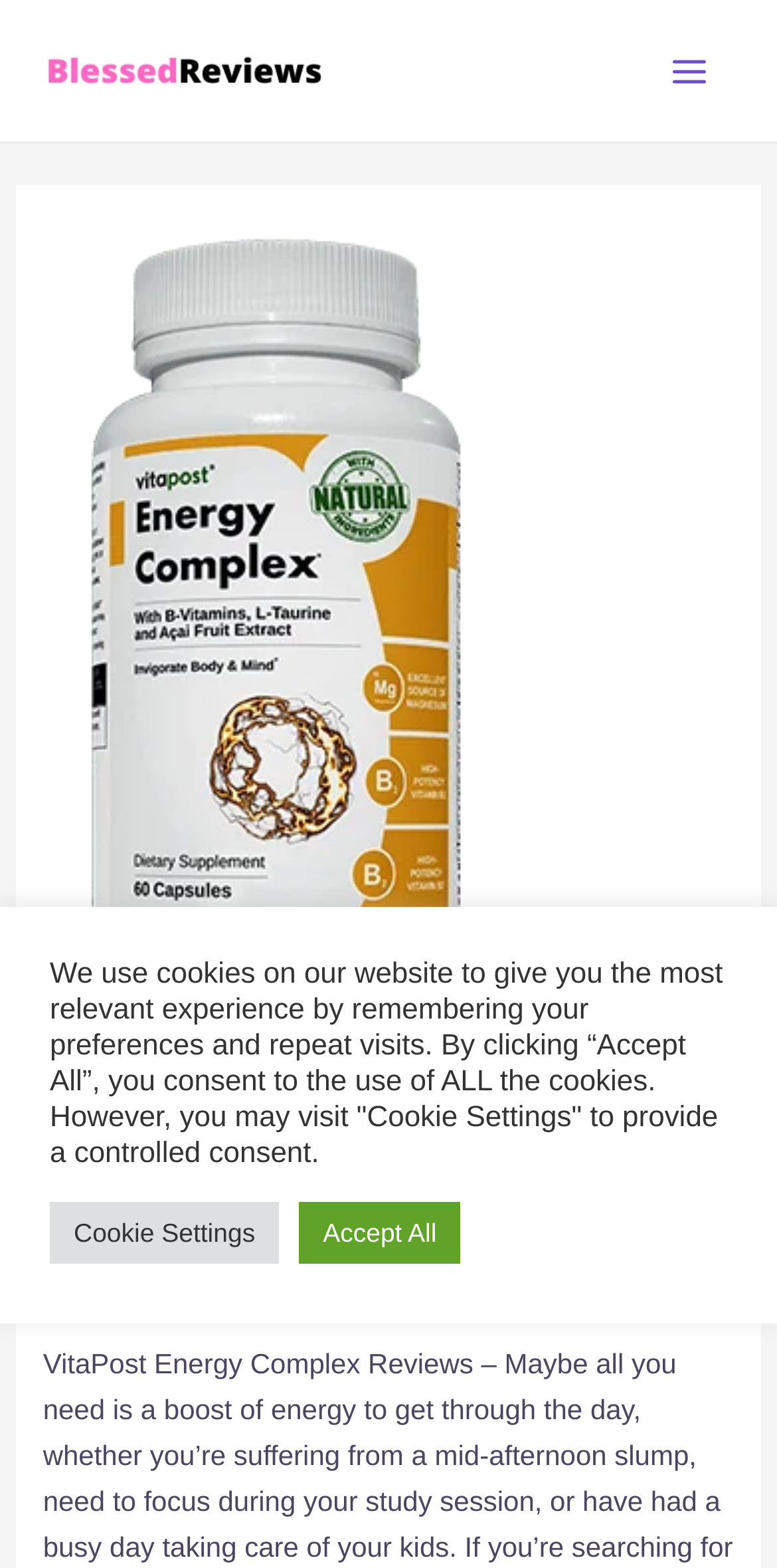From the webpage screenshot, predict the bounding box coordinates (top-left x, top-left y, bottom-right x, bottom-right y) for the UI element described here: Cookie Settings

[0.064, 0.767, 0.359, 0.806]